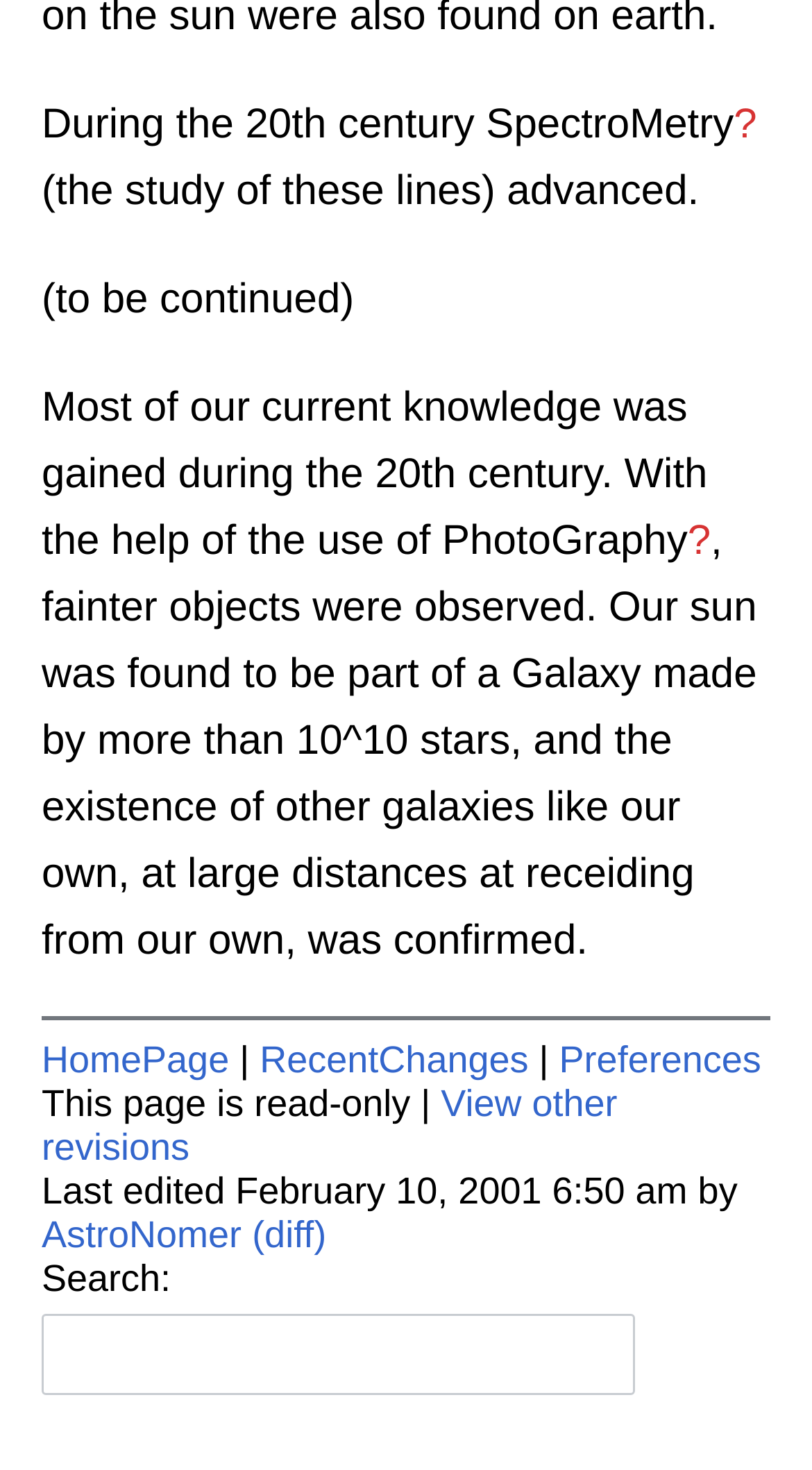Find and indicate the bounding box coordinates of the region you should select to follow the given instruction: "view other revisions".

[0.051, 0.737, 0.76, 0.795]